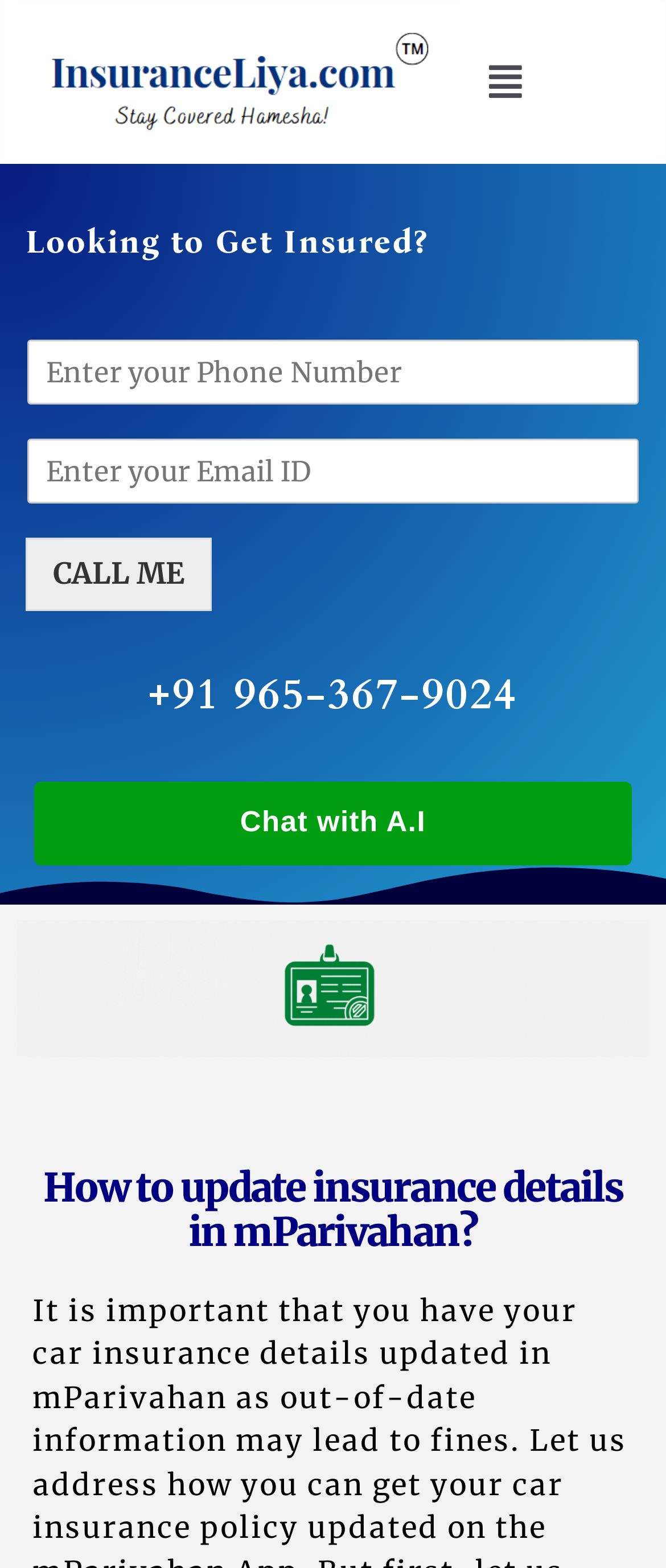Locate the bounding box coordinates of the UI element described by: "Chat with A.I". Provide the coordinates as four float numbers between 0 and 1, formatted as [left, top, right, bottom].

[0.051, 0.499, 0.949, 0.552]